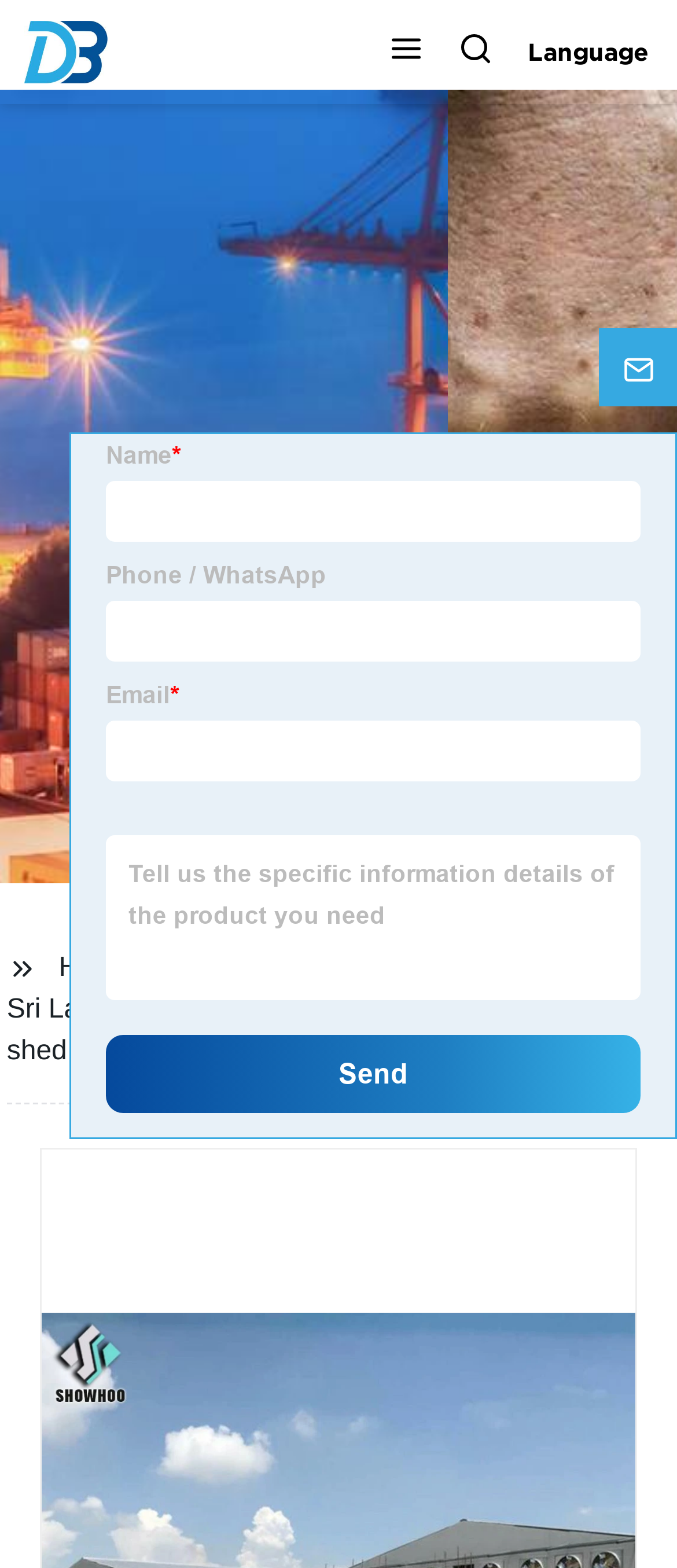Respond with a single word or phrase to the following question:
What is the position of the 'Top' button?

Bottom right